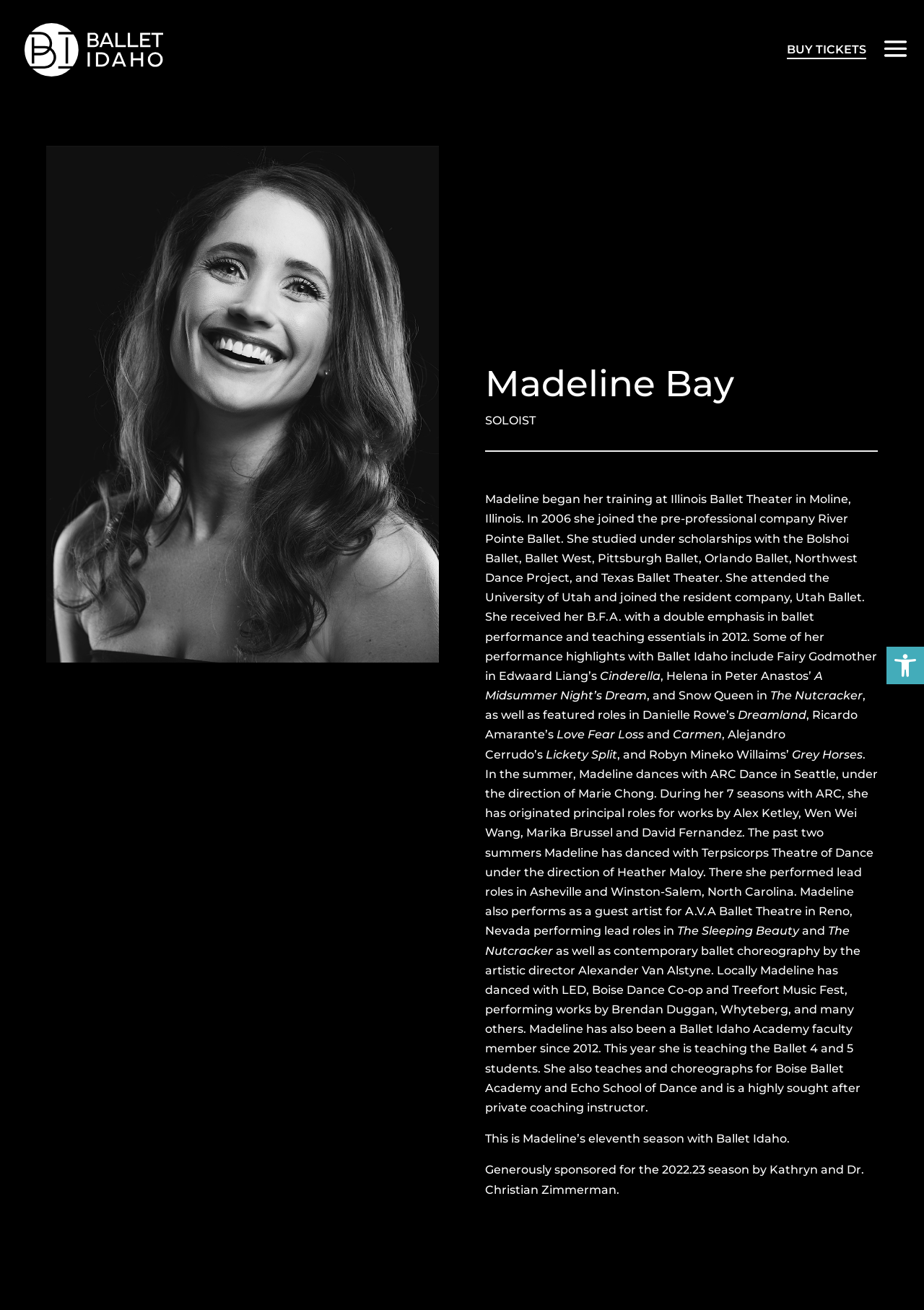Using the element description: "Open toolbar Accessibility Tools", determine the bounding box coordinates for the specified UI element. The coordinates should be four float numbers between 0 and 1, [left, top, right, bottom].

[0.959, 0.494, 1.0, 0.522]